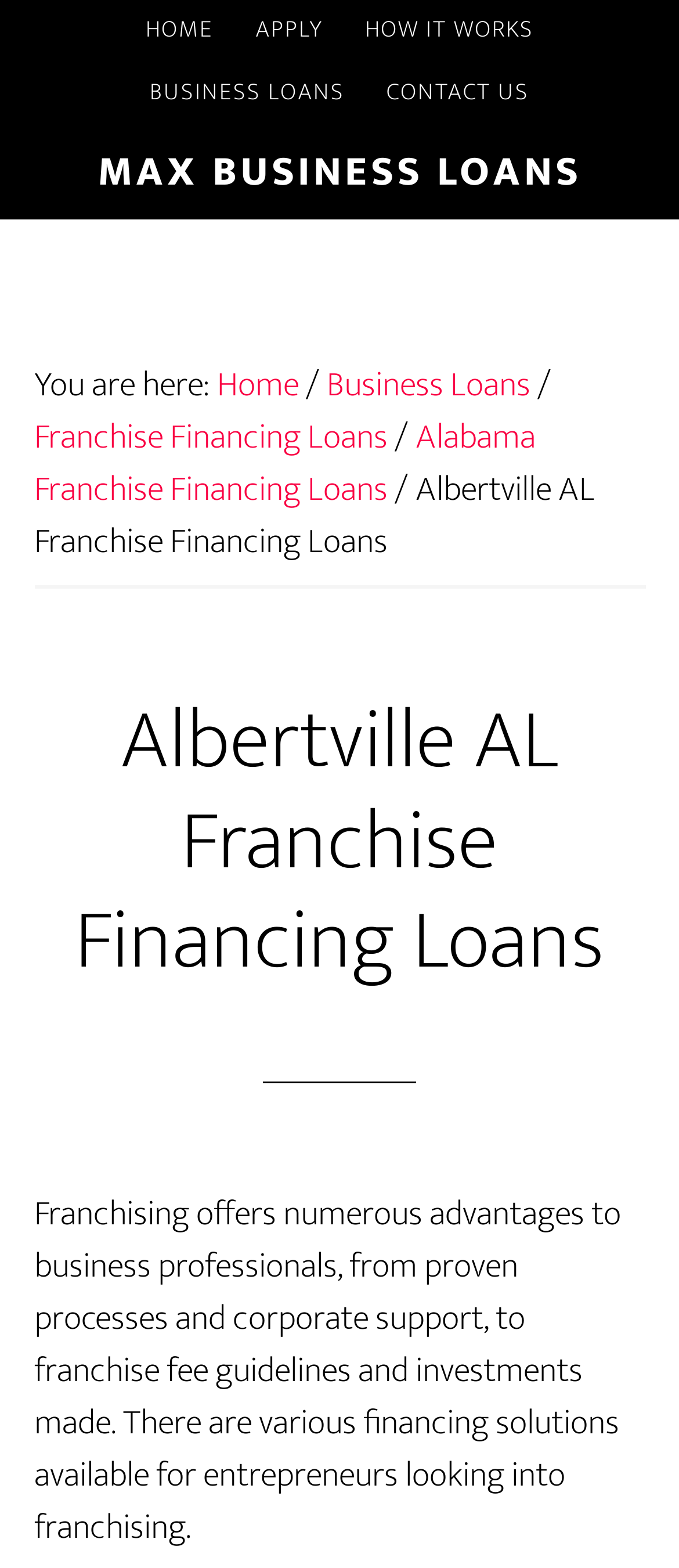Using the format (top-left x, top-left y, bottom-right x, bottom-right y), provide the bounding box coordinates for the described UI element. All values should be floating point numbers between 0 and 1: Business Loans

[0.481, 0.227, 0.781, 0.264]